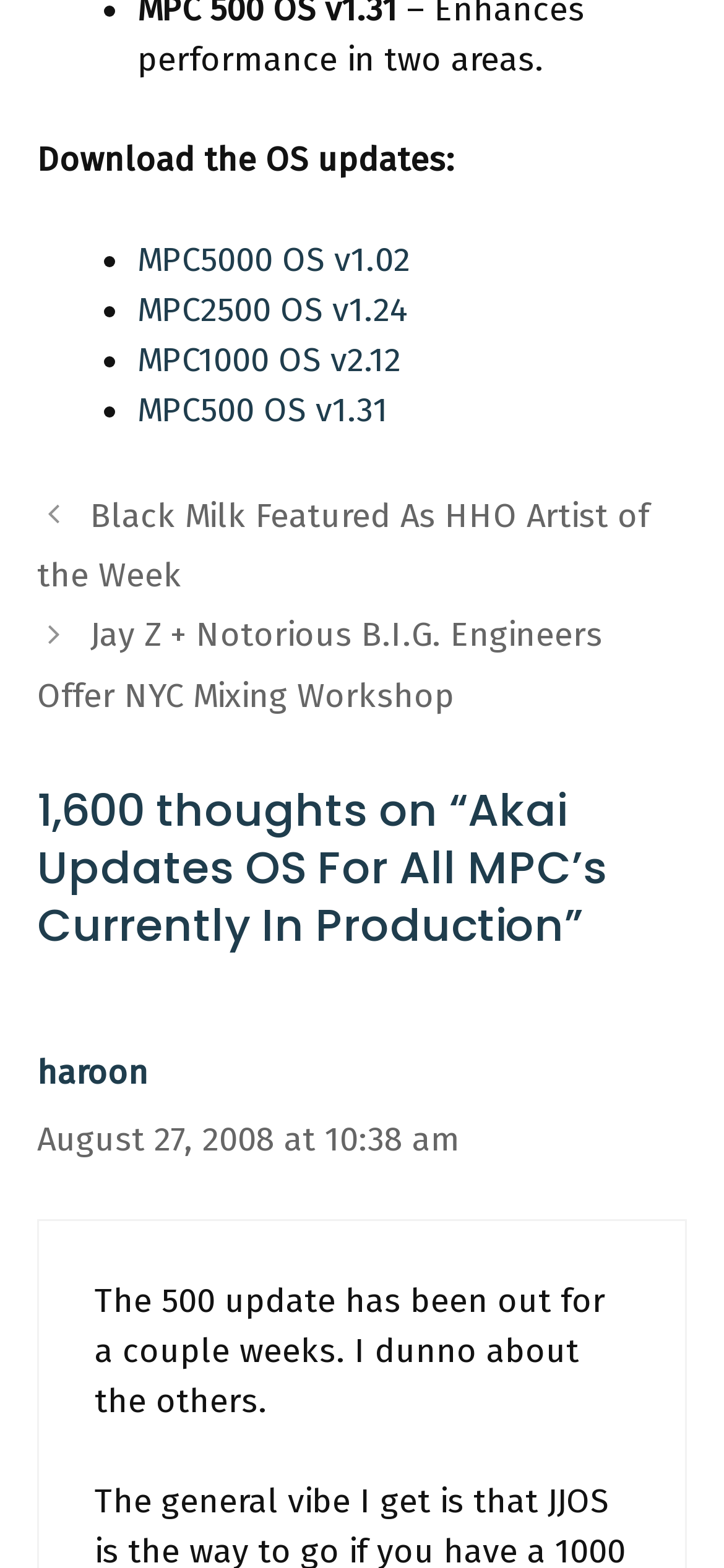How many OS updates are listed?
Using the information presented in the image, please offer a detailed response to the question.

I counted the number of links with OS version numbers, which are 'MPC5000 OS v1.02', 'MPC2500 OS v1.24', 'MPC1000 OS v2.12', and 'MPC500 OS v1.31'.